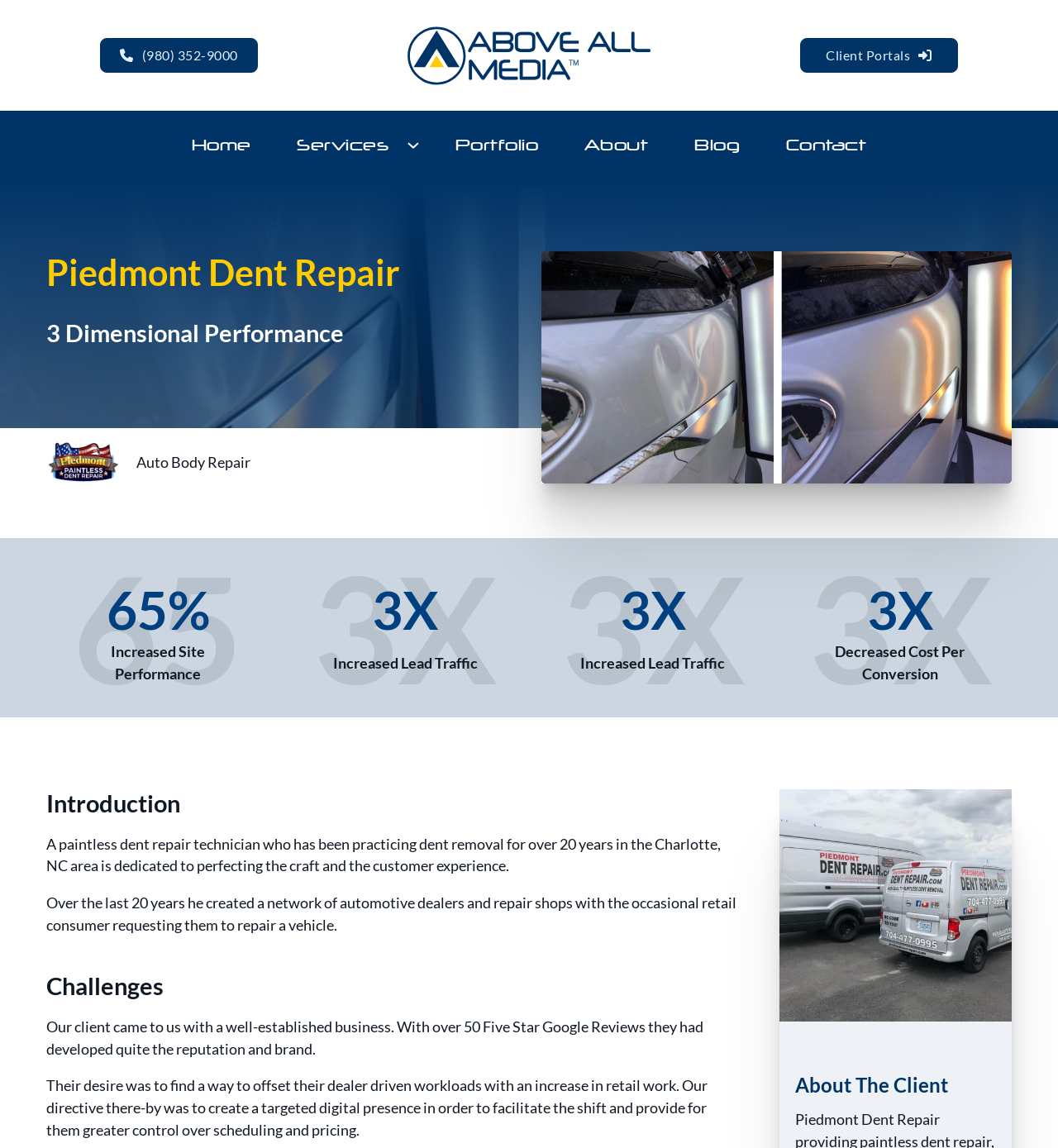What is the name of the company?
Respond with a short answer, either a single word or a phrase, based on the image.

Piedmont Dent Repair